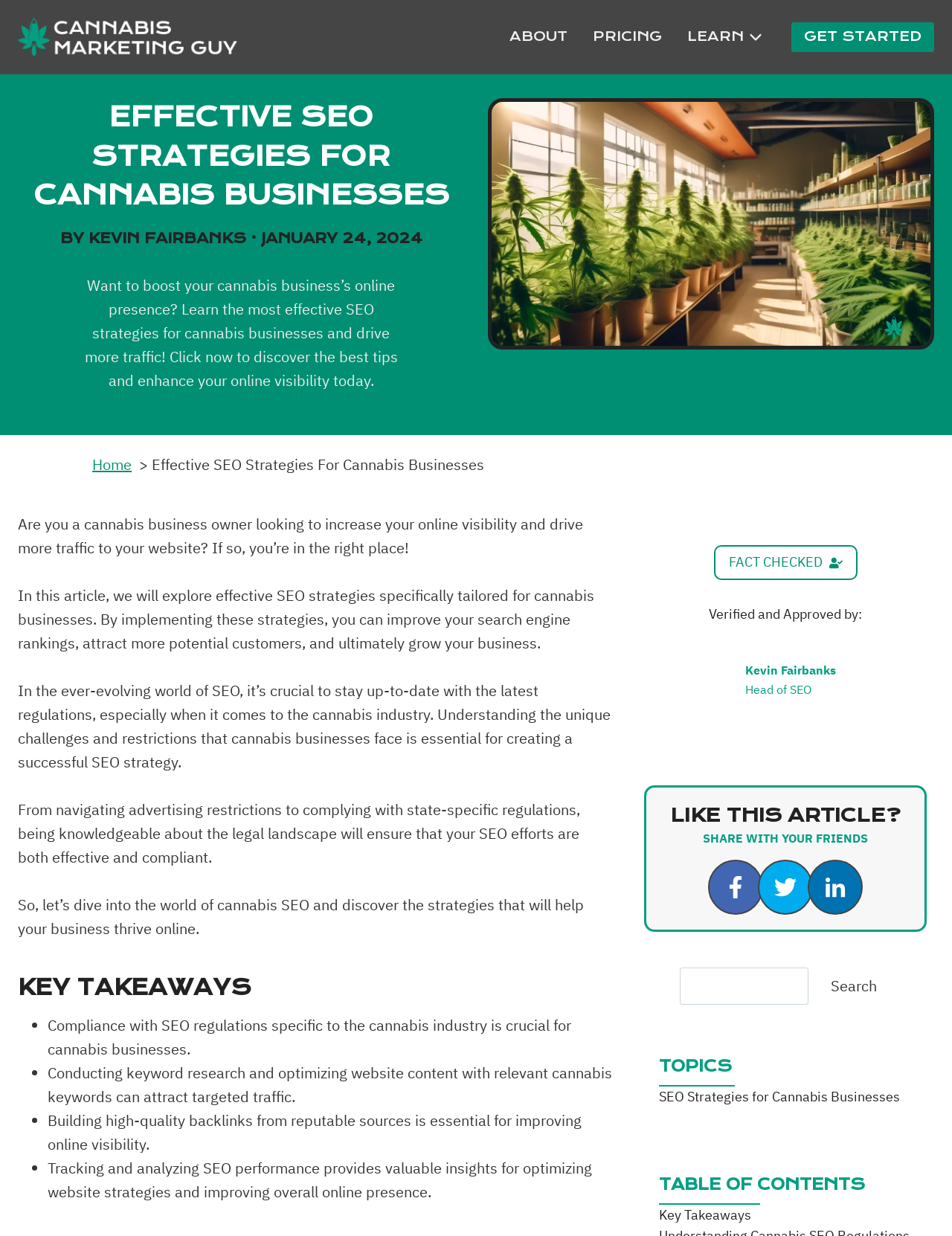Please specify the bounding box coordinates of the region to click in order to perform the following instruction: "Scroll to the top of the page".

[0.958, 0.738, 0.977, 0.752]